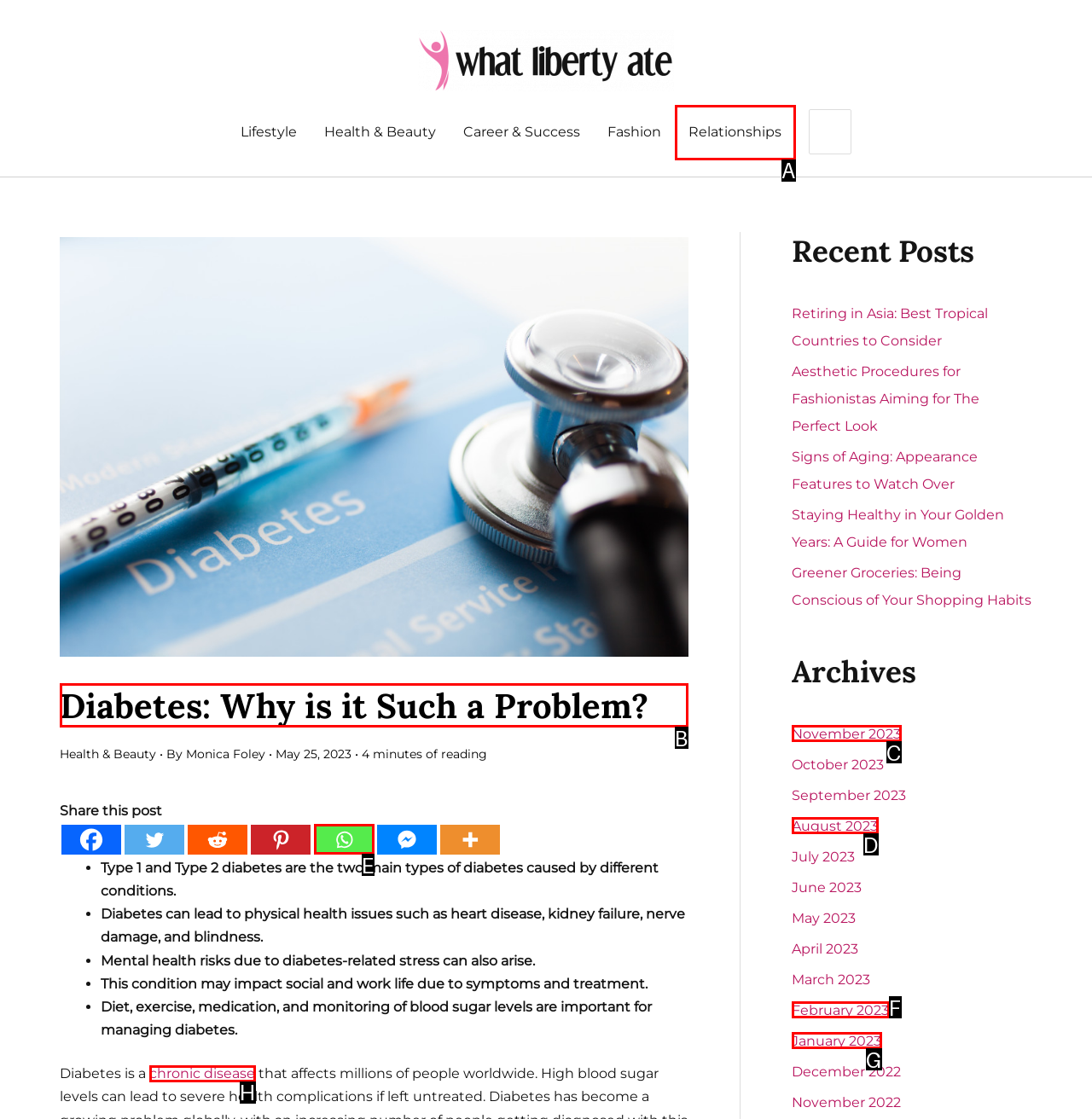Decide which HTML element to click to complete the task: Read about Diabetes Provide the letter of the appropriate option.

B